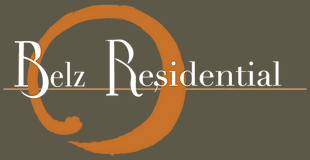Please respond to the question with a concise word or phrase:
What color is the circular element in the logo?

Orange